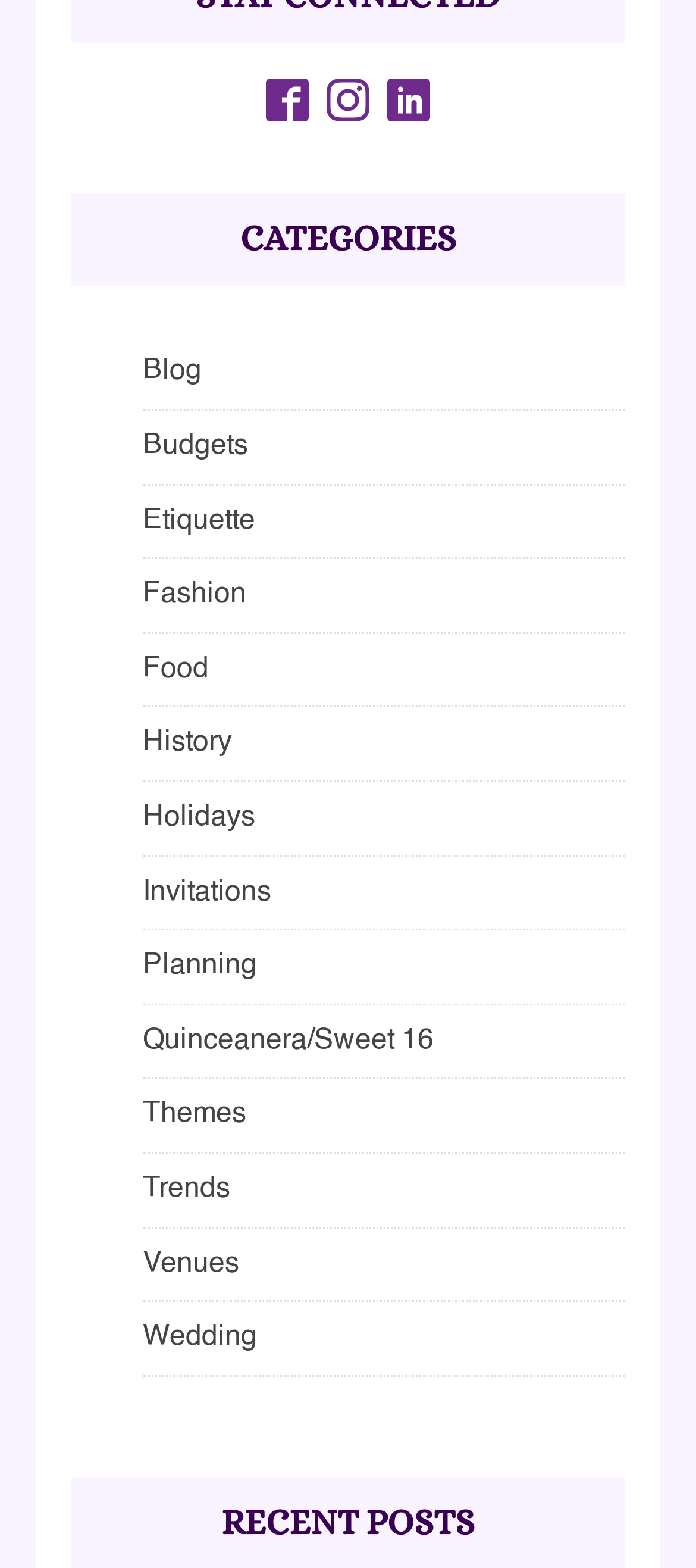Kindly determine the bounding box coordinates for the clickable area to achieve the given instruction: "View the Quinceanera/Sweet 16 page".

[0.205, 0.719, 0.623, 0.737]